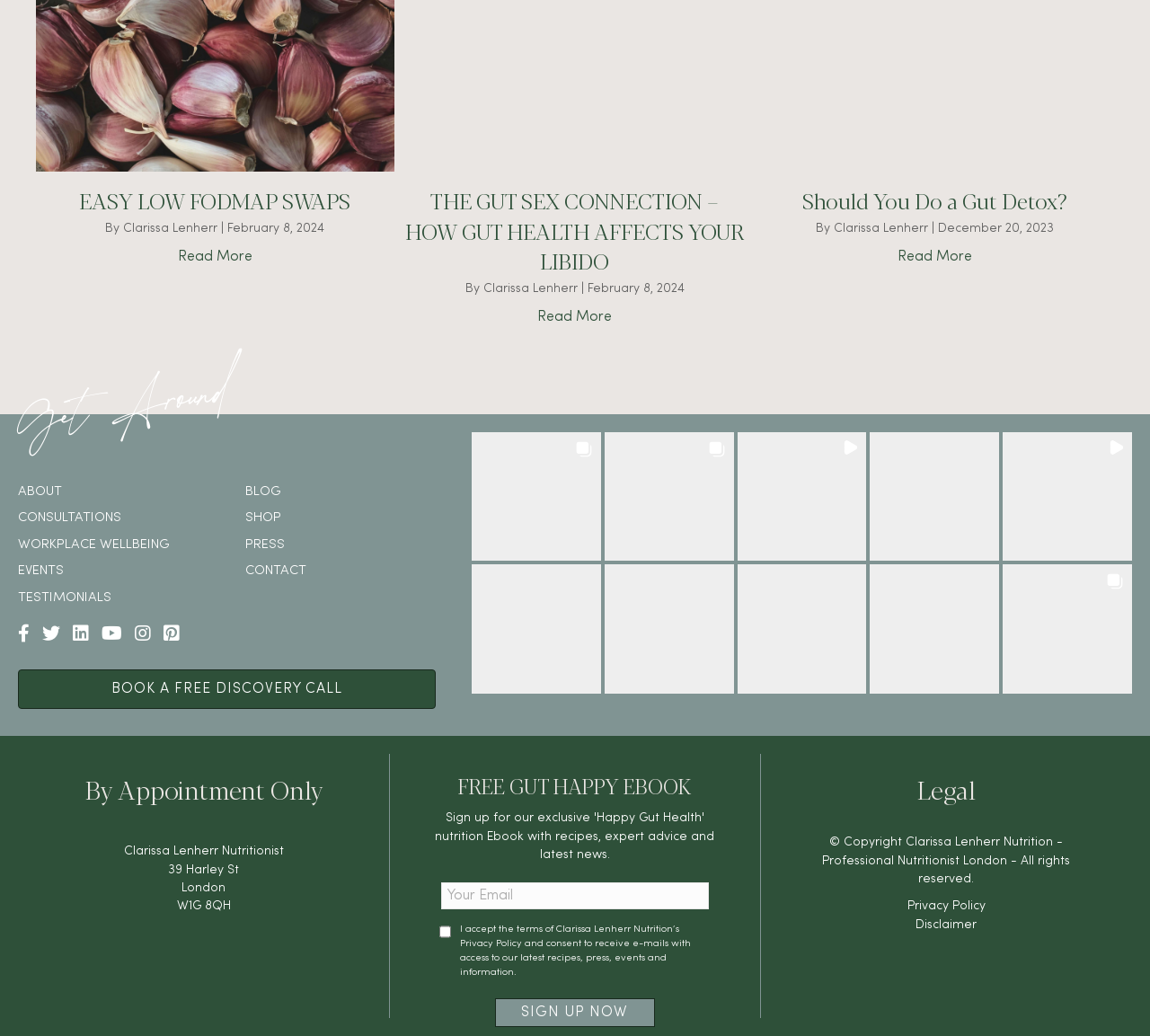Mark the bounding box of the element that matches the following description: "Book A Free Discovery Call".

[0.016, 0.646, 0.379, 0.684]